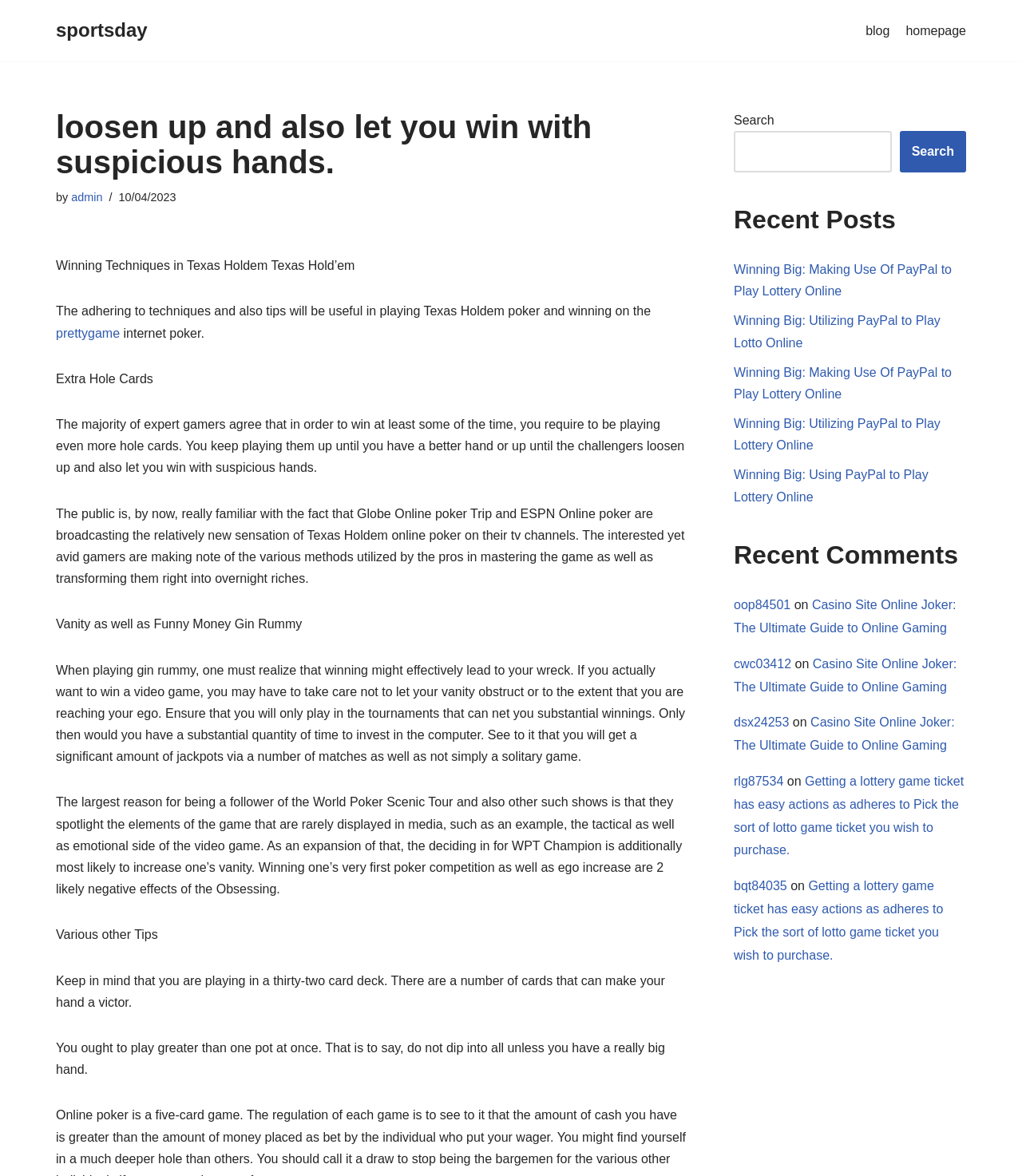How many cards are in the deck used in the game?
Using the details shown in the screenshot, provide a comprehensive answer to the question.

The article mentions that the game is played with a thirty-two card deck, which is an important detail to keep in mind when playing the game.